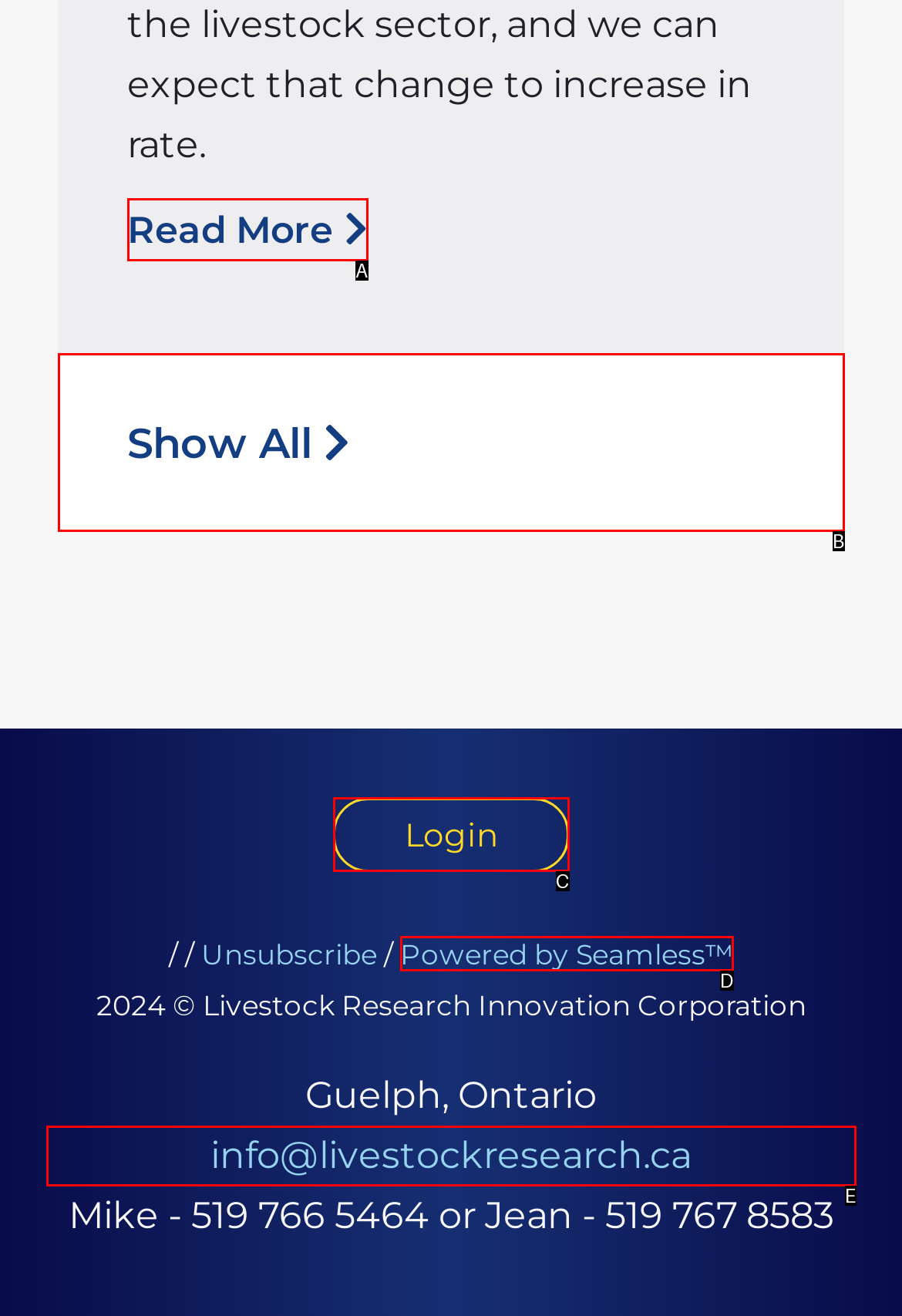Select the option that corresponds to the description: Read More
Respond with the letter of the matching choice from the options provided.

A